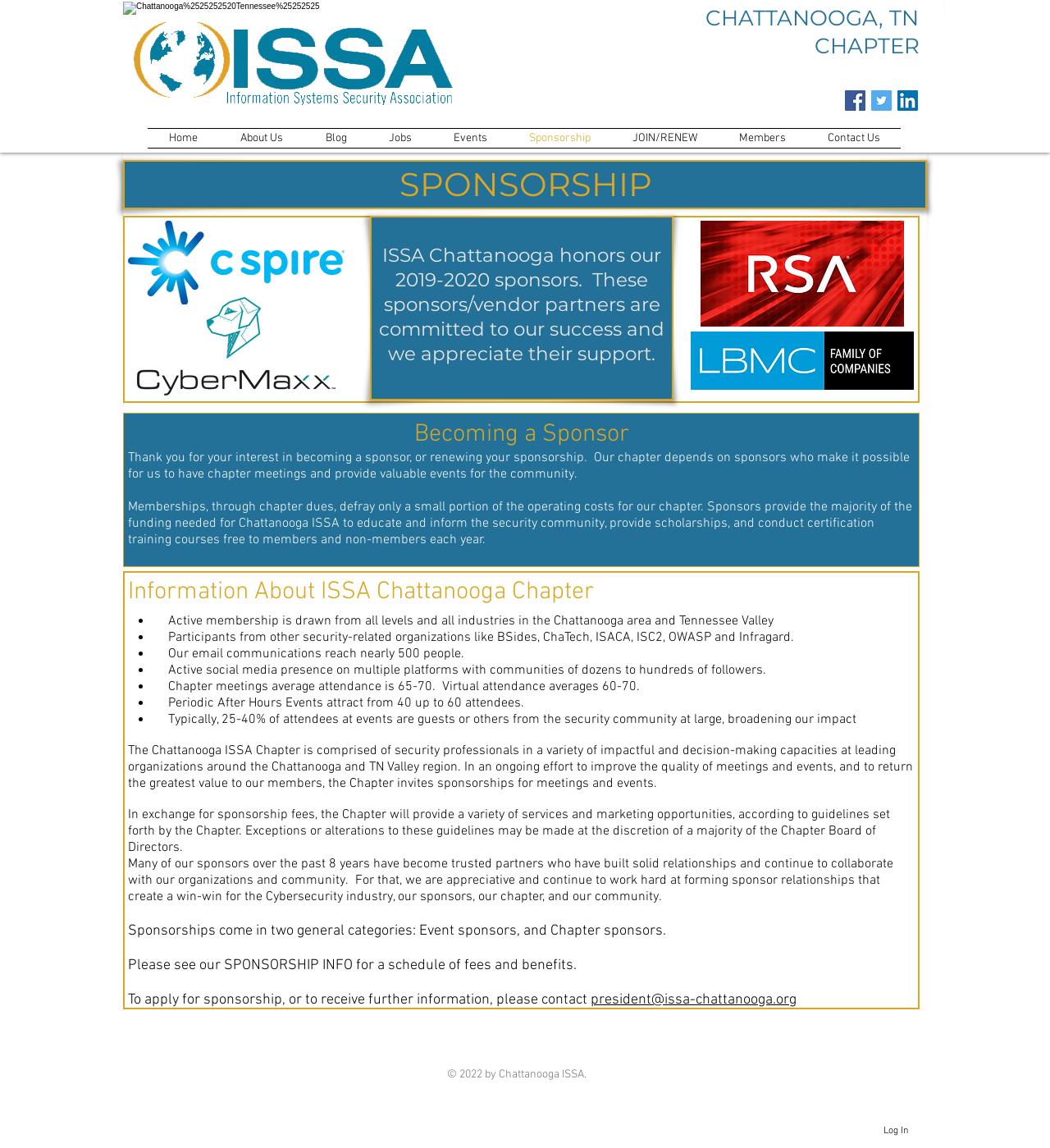Determine the bounding box coordinates of the element that should be clicked to execute the following command: "Log In".

[0.83, 0.975, 0.876, 0.996]